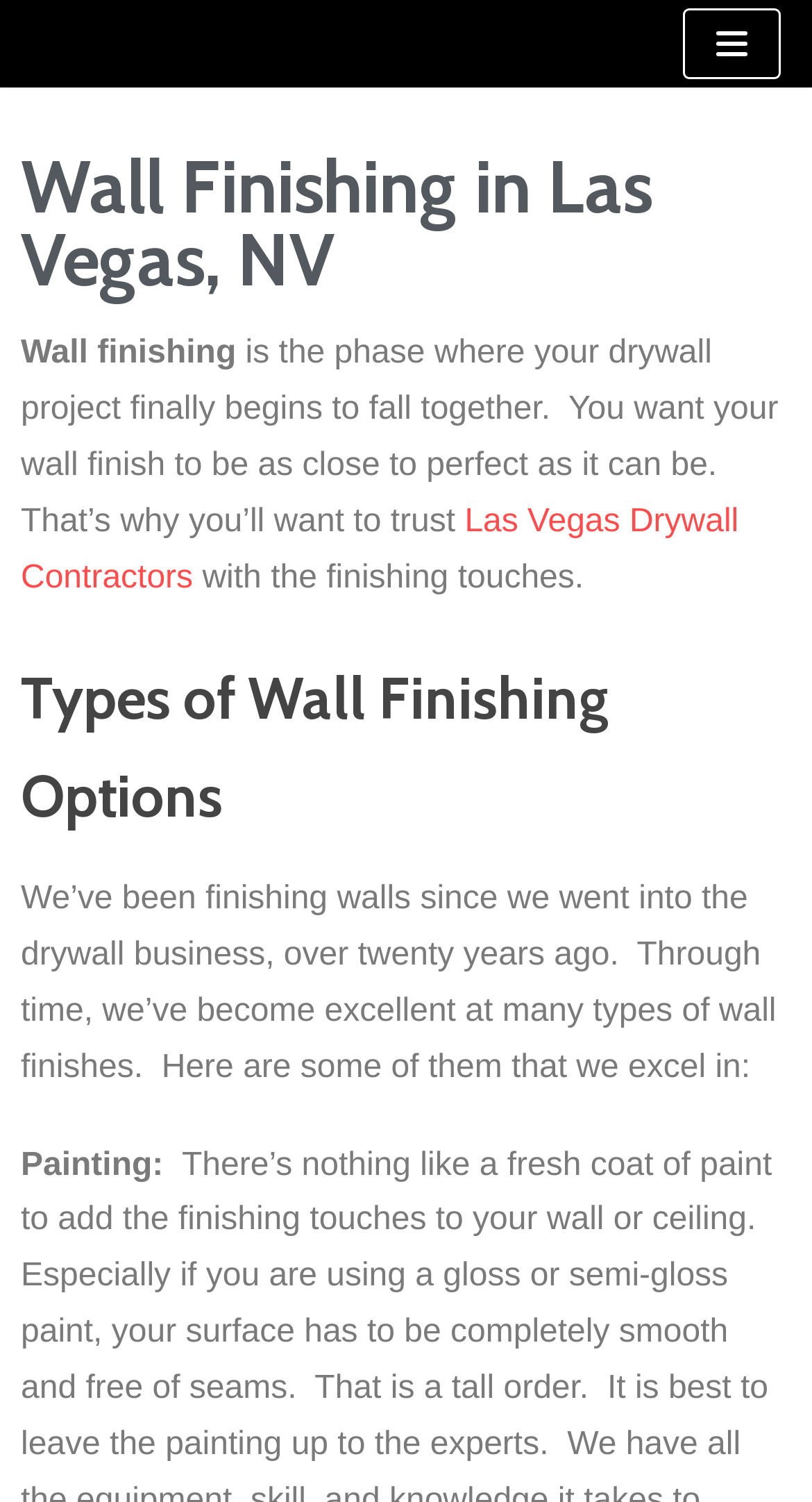Using the image as a reference, answer the following question in as much detail as possible:
What is the primary service offered?

Based on the webpage content, it is clear that the primary service offered is drywall installation, as mentioned in the heading 'Wall Finishing in Las Vegas, NV' and the text 'We’ve been finishing walls since we went into the drywall business, over twenty years ago.'